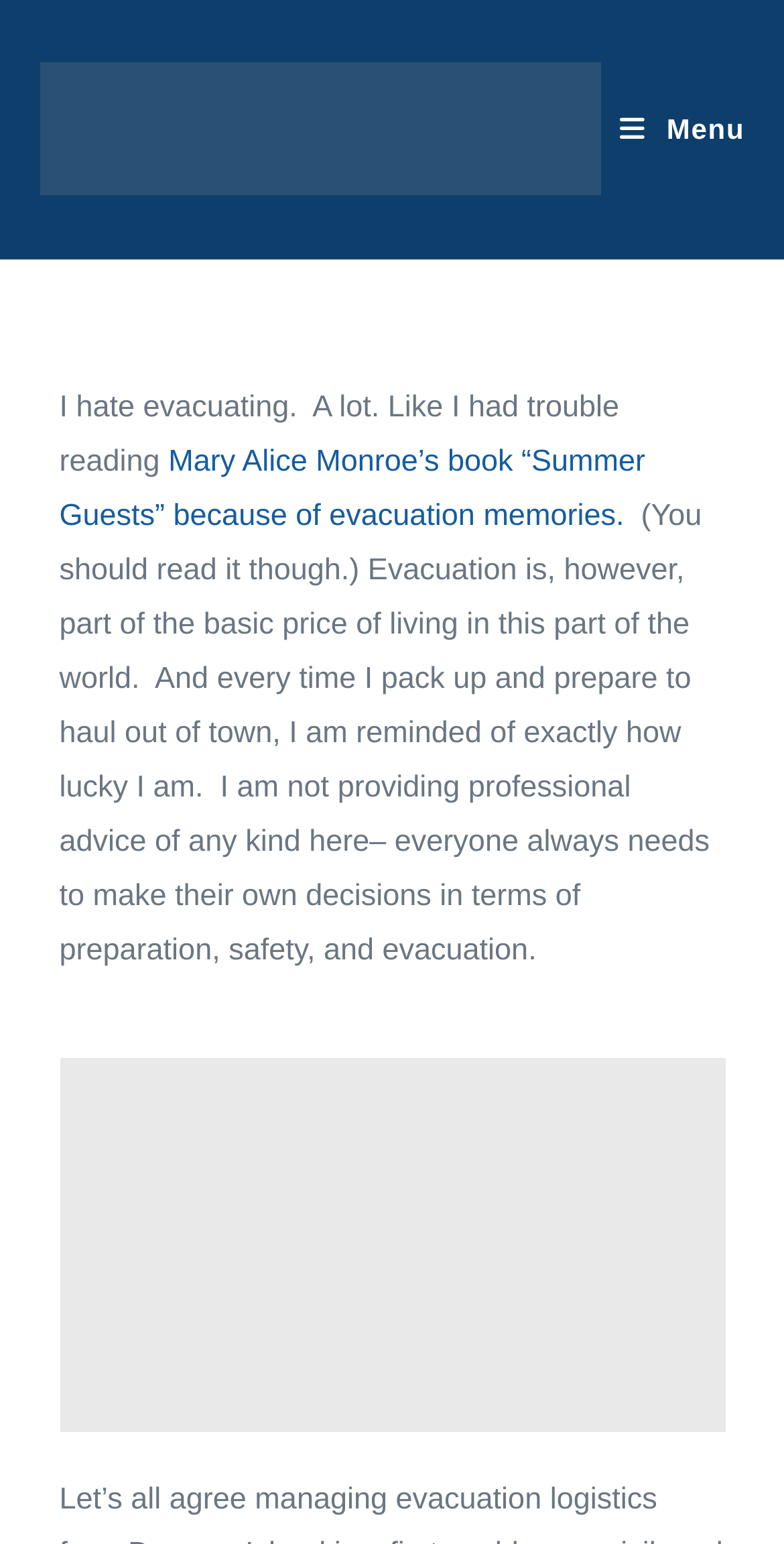What is the location mentioned in the text?
Your answer should be a single word or phrase derived from the screenshot.

Dewees Island, Charleston, SC